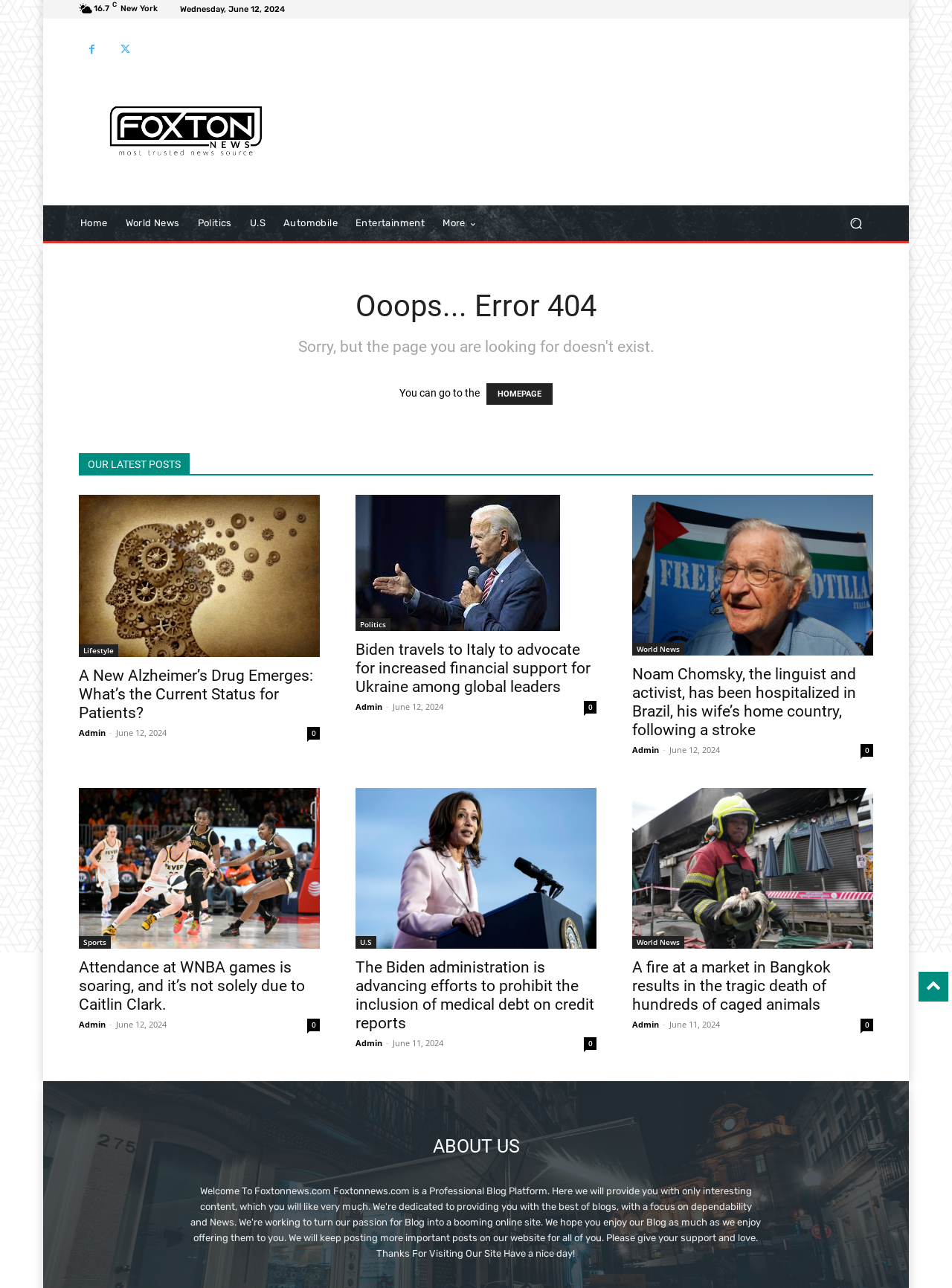What is the error message displayed on the webpage?
Provide a thorough and detailed answer to the question.

The error message is displayed in the middle section of the webpage, indicating that the page was not found.